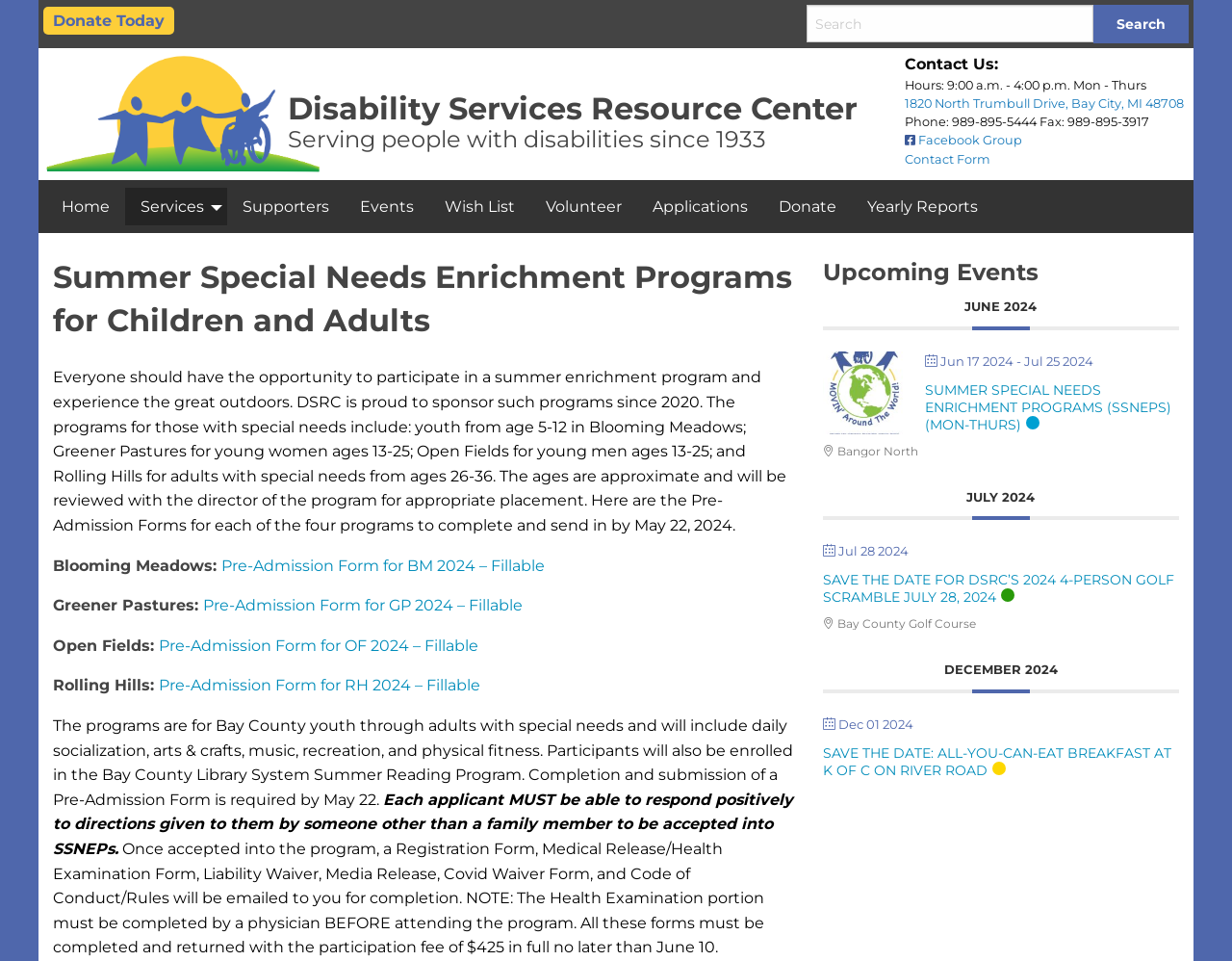What is the purpose of the Summer Special Needs Enrichment Programs?
Look at the image and answer with only one word or phrase.

To provide daily socialization, arts & crafts, music, recreation, and physical fitness